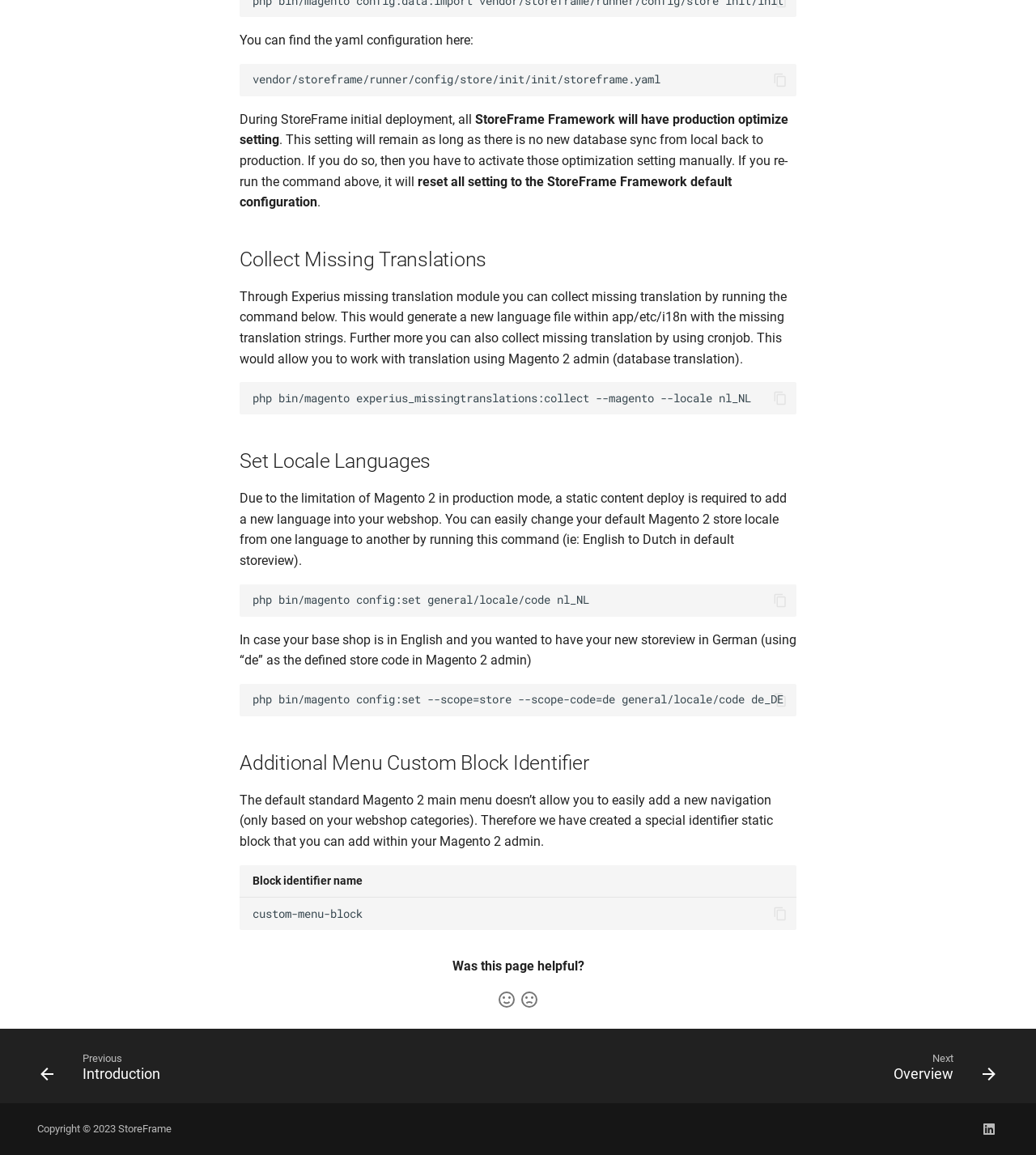What is the purpose of the 'Copy to clipboard' button?
Refer to the image and provide a one-word or short phrase answer.

Copy command